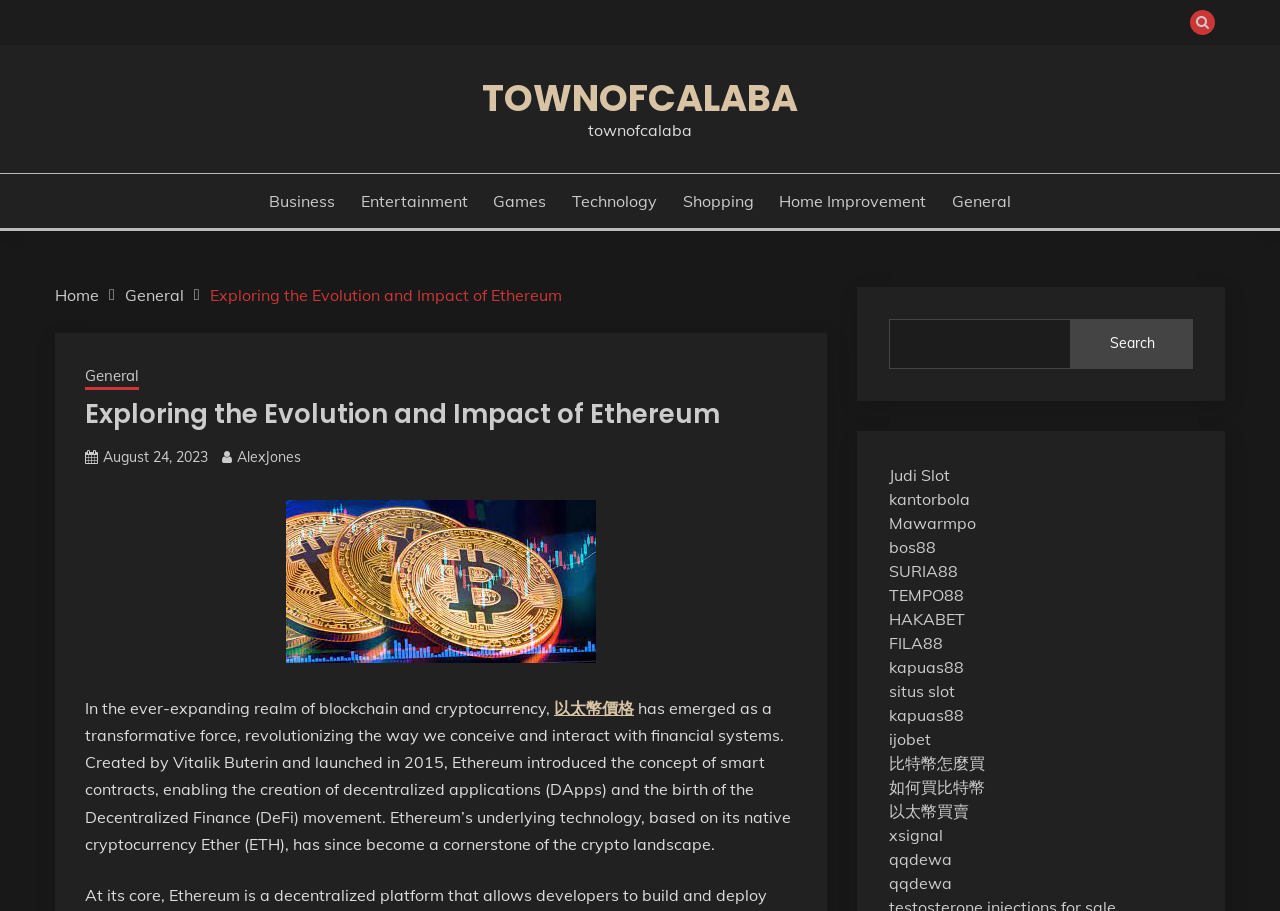What is the principal heading displayed on the webpage?

Exploring the Evolution and Impact of Ethereum